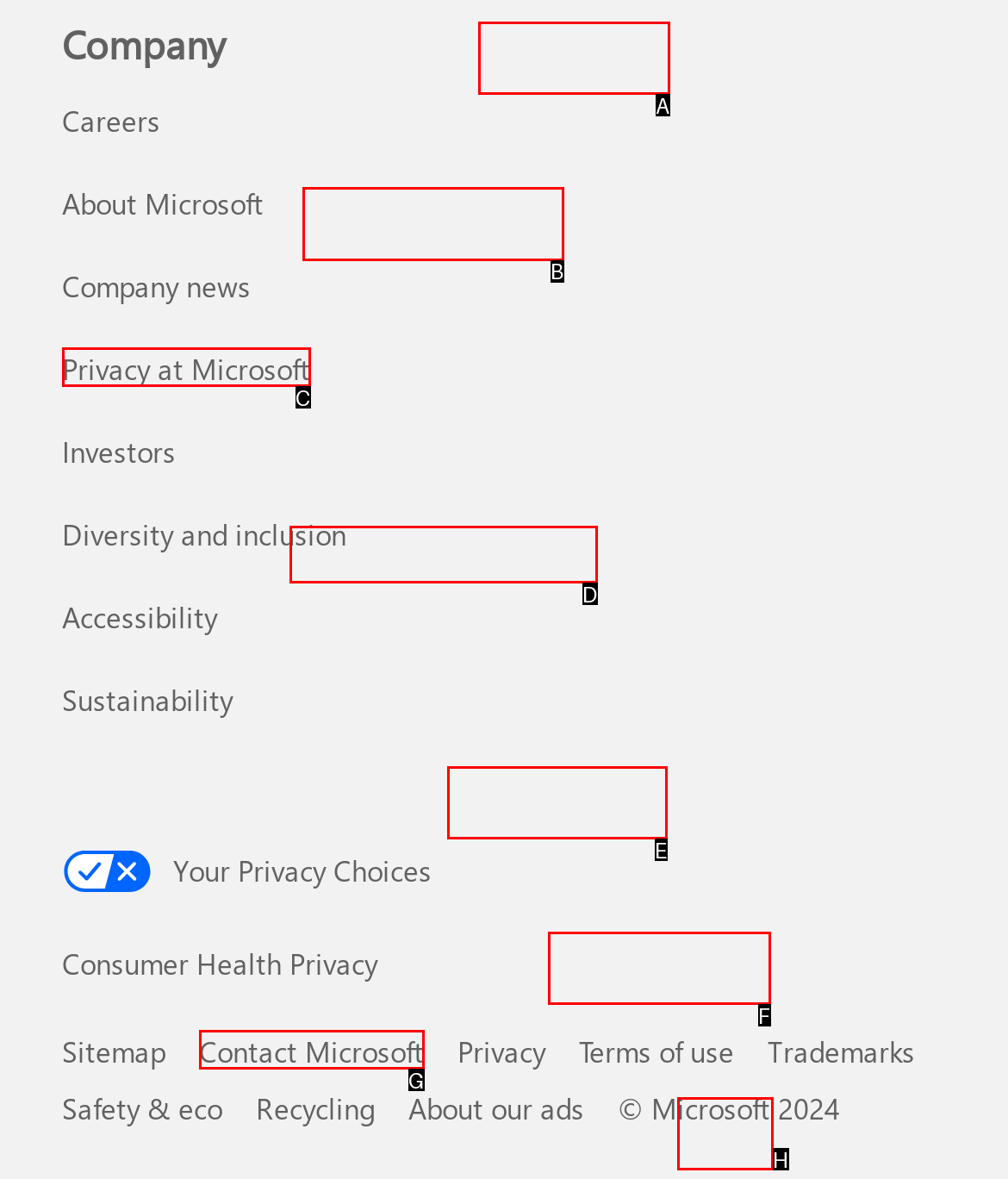Identify the correct option to click in order to accomplish the task: View files and folders Provide your answer with the letter of the selected choice.

B